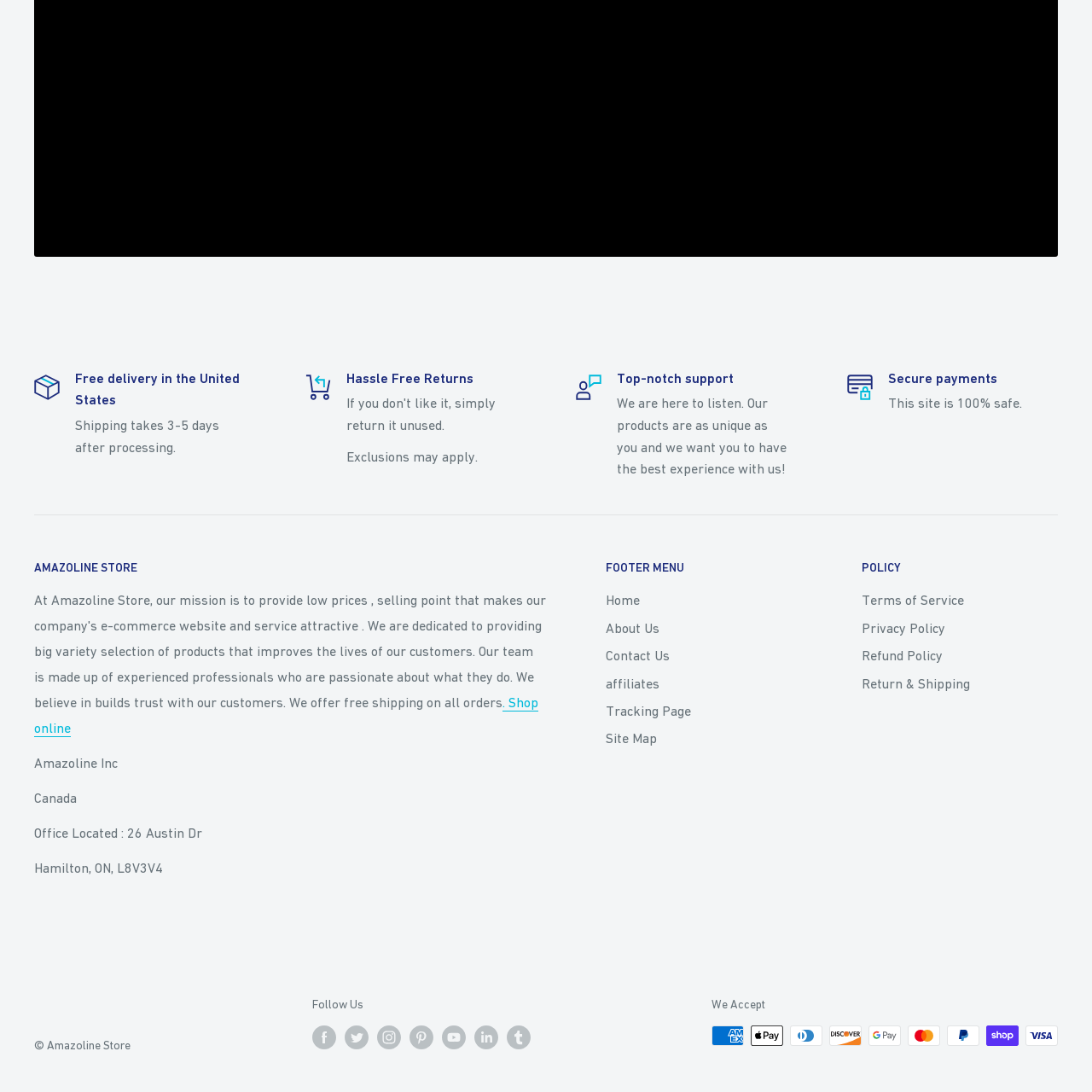Offer a comprehensive narrative for the image inside the red bounding box.

The image showcases a wireless speaker, representing a modern combination of style, functionality, and advanced technology. This Bluetooth-compatible speaker is designed with superior materials and excellent workmanship, ensuring high-quality stereo sound and robust bass. It features a breathing light function, enhancing the experience while listening to music or enjoying other audio content. 

With a built-in battery that boasts a capacity of 2000mAh, this speaker is perfect for on-the-go enjoyment, offering approximately 6 to 8 hours of playtime after a charging time of around 2 hours. The product specifications highlight its output power of 5W, an S/N ratio of greater than or equal to 85dB, and a distortion level of less than 0.5%, making it a reliable choice for audiophiles.

The speaker is also particularly user-friendly, with a note about potential color distortions due to varying computer resolutions, and it may vary slightly due to hand measurements. Included in the package are the speaker itself, a charger, and a user manual, offering everything needed to get started. This product is ideal for anyone seeking a portable and high-quality audio solution.